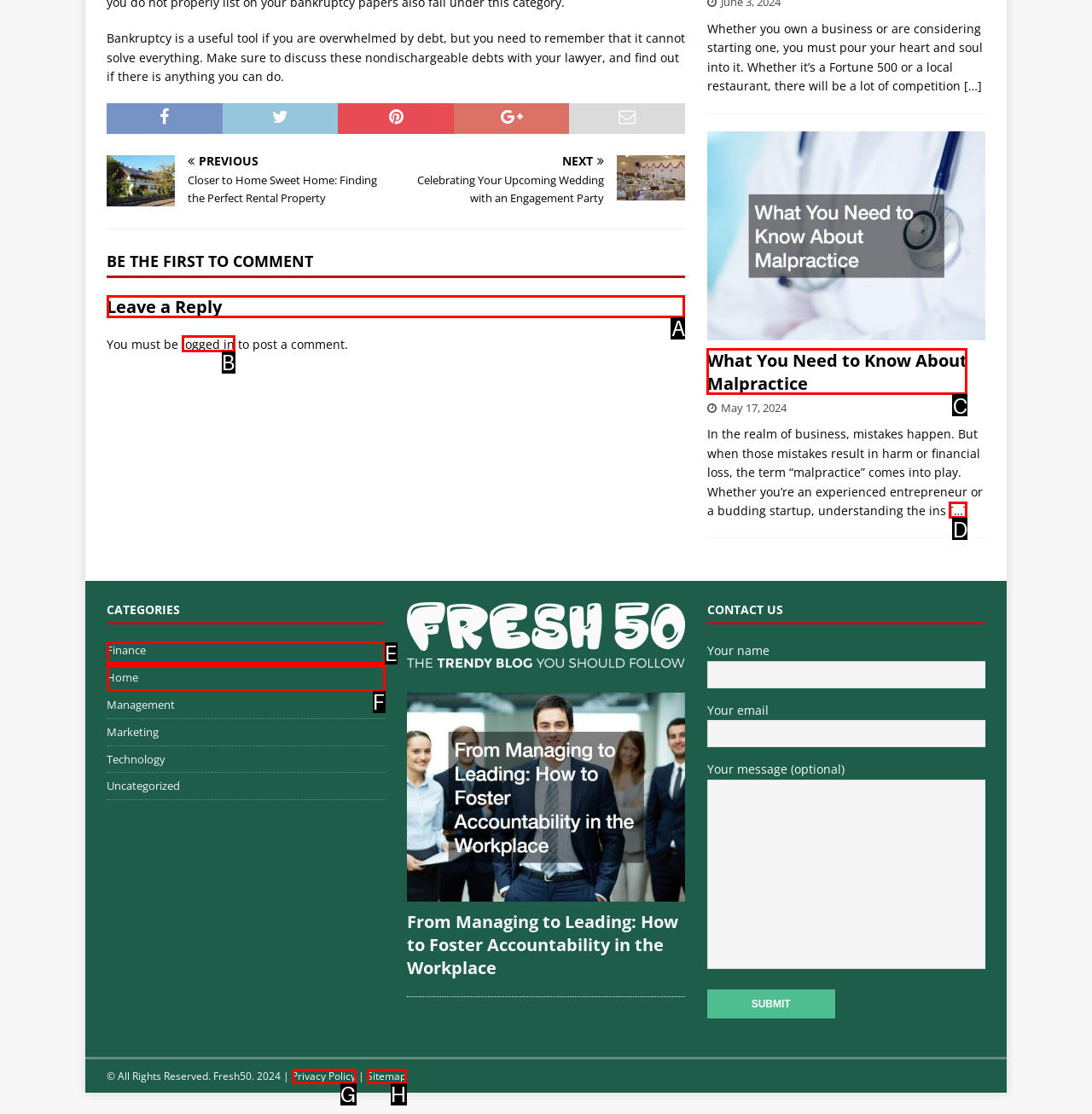Identify the correct lettered option to click in order to perform this task: Leave a reply. Respond with the letter.

A